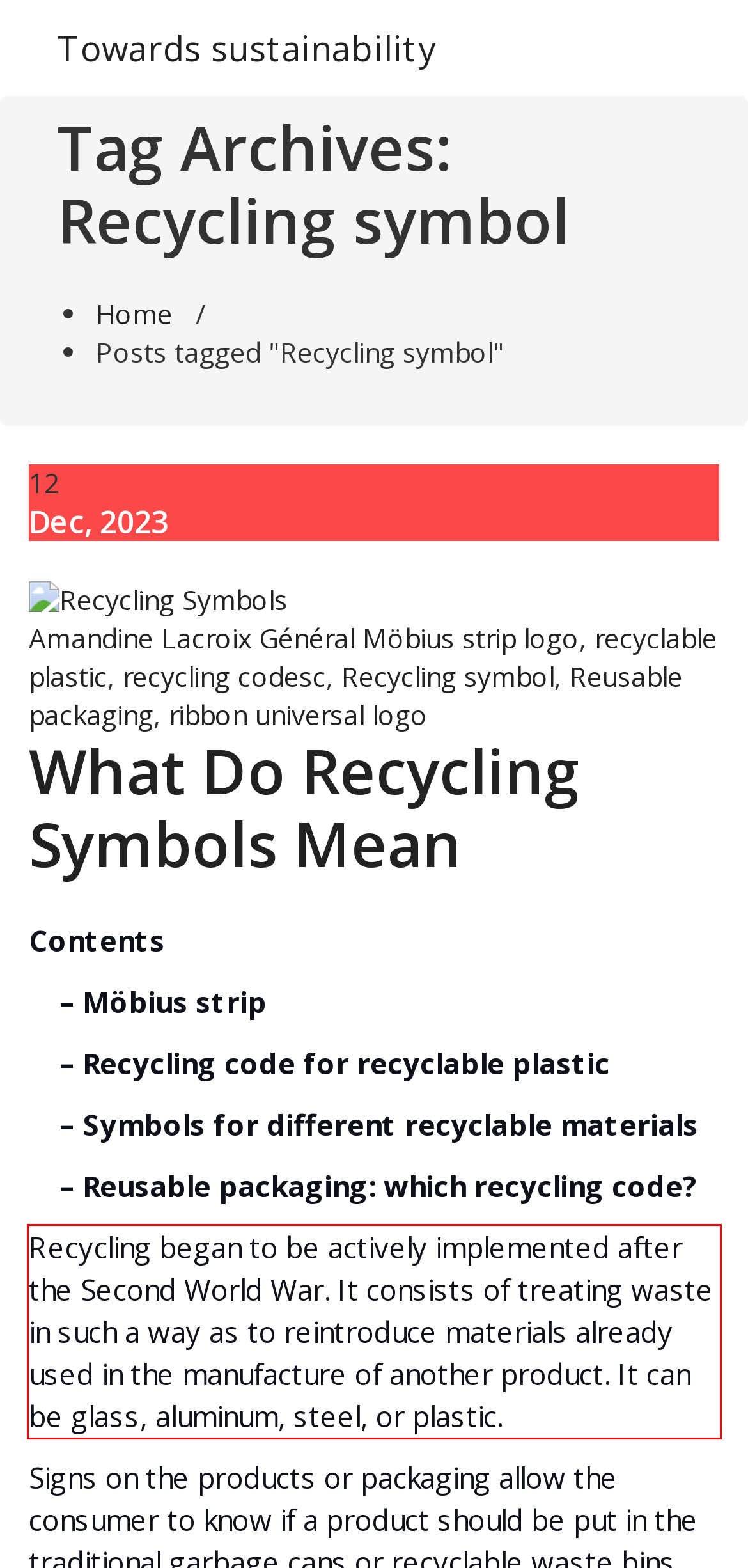You are given a screenshot showing a webpage with a red bounding box. Perform OCR to capture the text within the red bounding box.

Recycling began to be actively implemented after the Second World War. It consists of treating waste in such a way as to reintroduce materials already used in the manufacture of another product. It can be glass, aluminum, steel, or plastic.